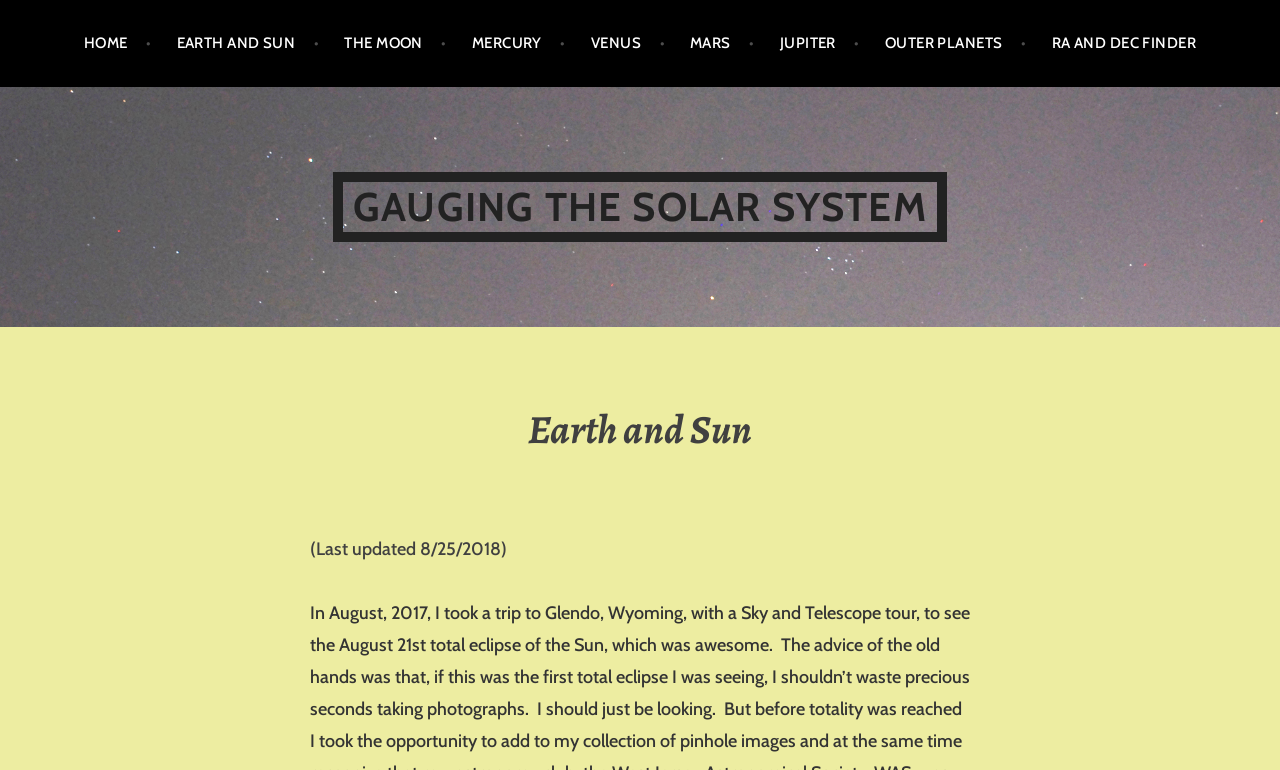What is the name of the first planet in the navigation bar?
Refer to the screenshot and respond with a concise word or phrase.

Mercury